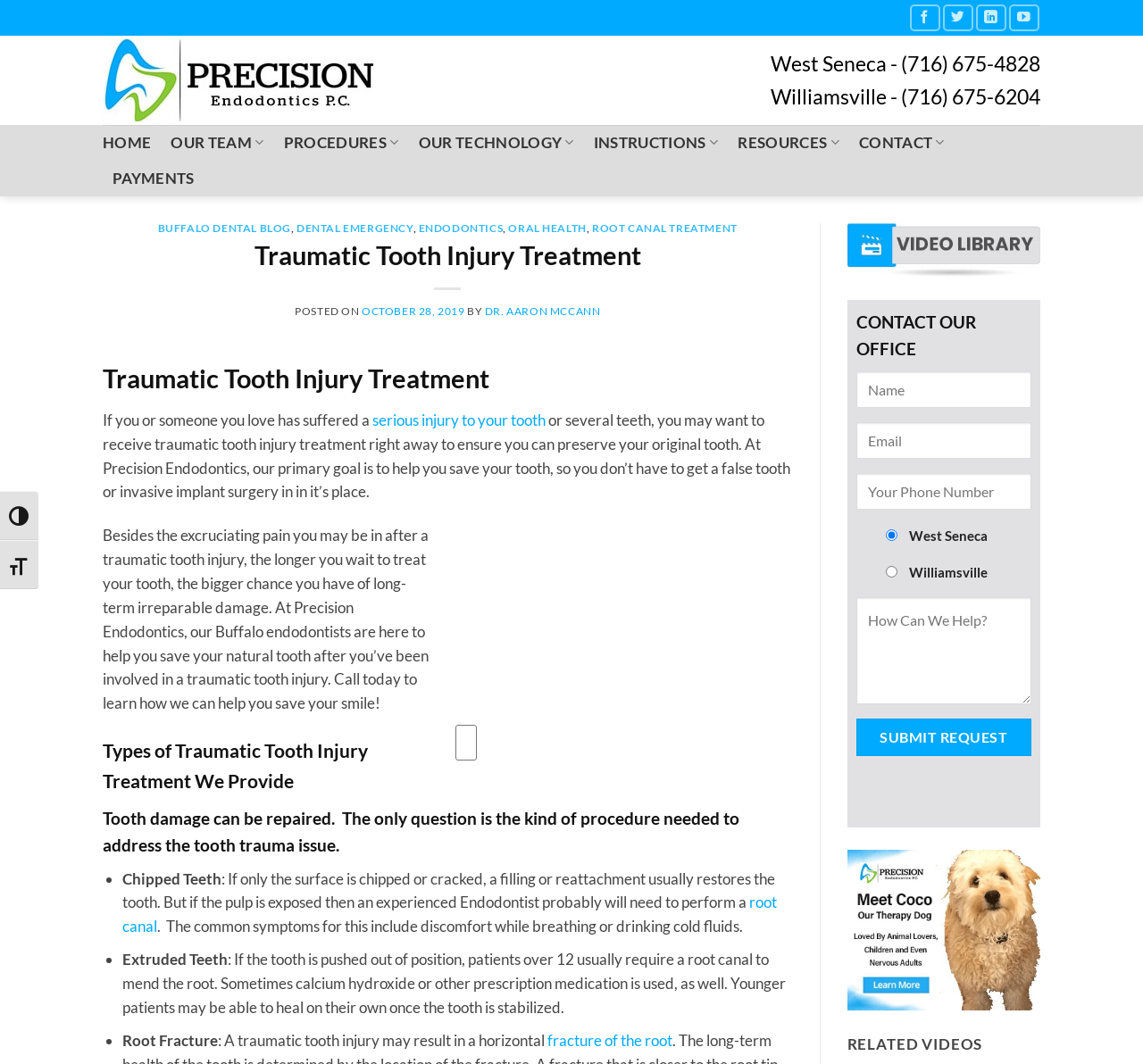Identify the bounding box of the UI element that matches this description: "October 28, 2019October 28, 2019".

[0.316, 0.286, 0.407, 0.299]